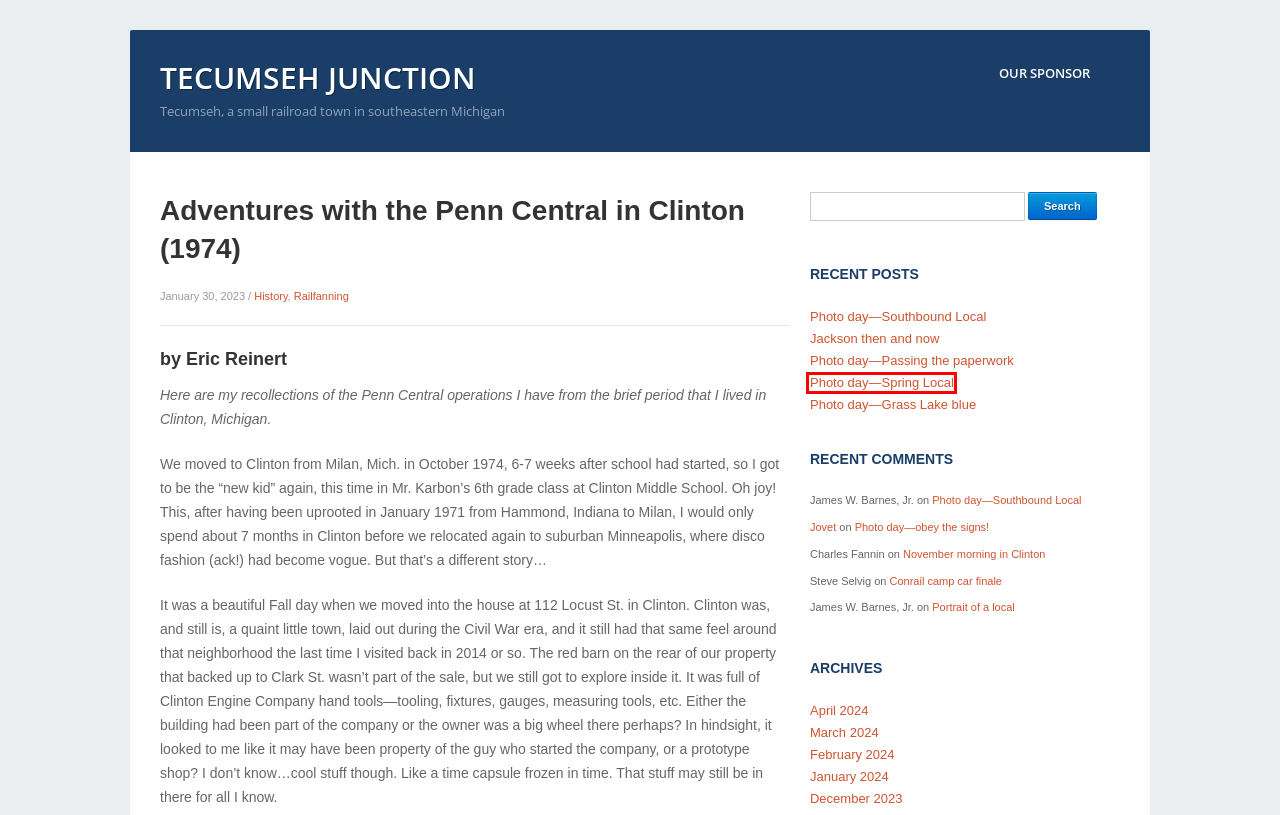Look at the screenshot of a webpage where a red bounding box surrounds a UI element. Your task is to select the best-matching webpage description for the new webpage after you click the element within the bounding box. The available options are:
A. Photo day—Spring Local – Tecumseh Junction
B. March 2024 – Tecumseh Junction
C. December 2023 – Tecumseh Junction
D. Jackson then and now – Tecumseh Junction
E. Photo day—Grass Lake blue – Tecumseh Junction
F. Tecumseh Junction – Tecumseh, a small railroad town in southeastern Michigan
G. April 2024 – Tecumseh Junction
H. Conrail camp car finale – Tecumseh Junction

A